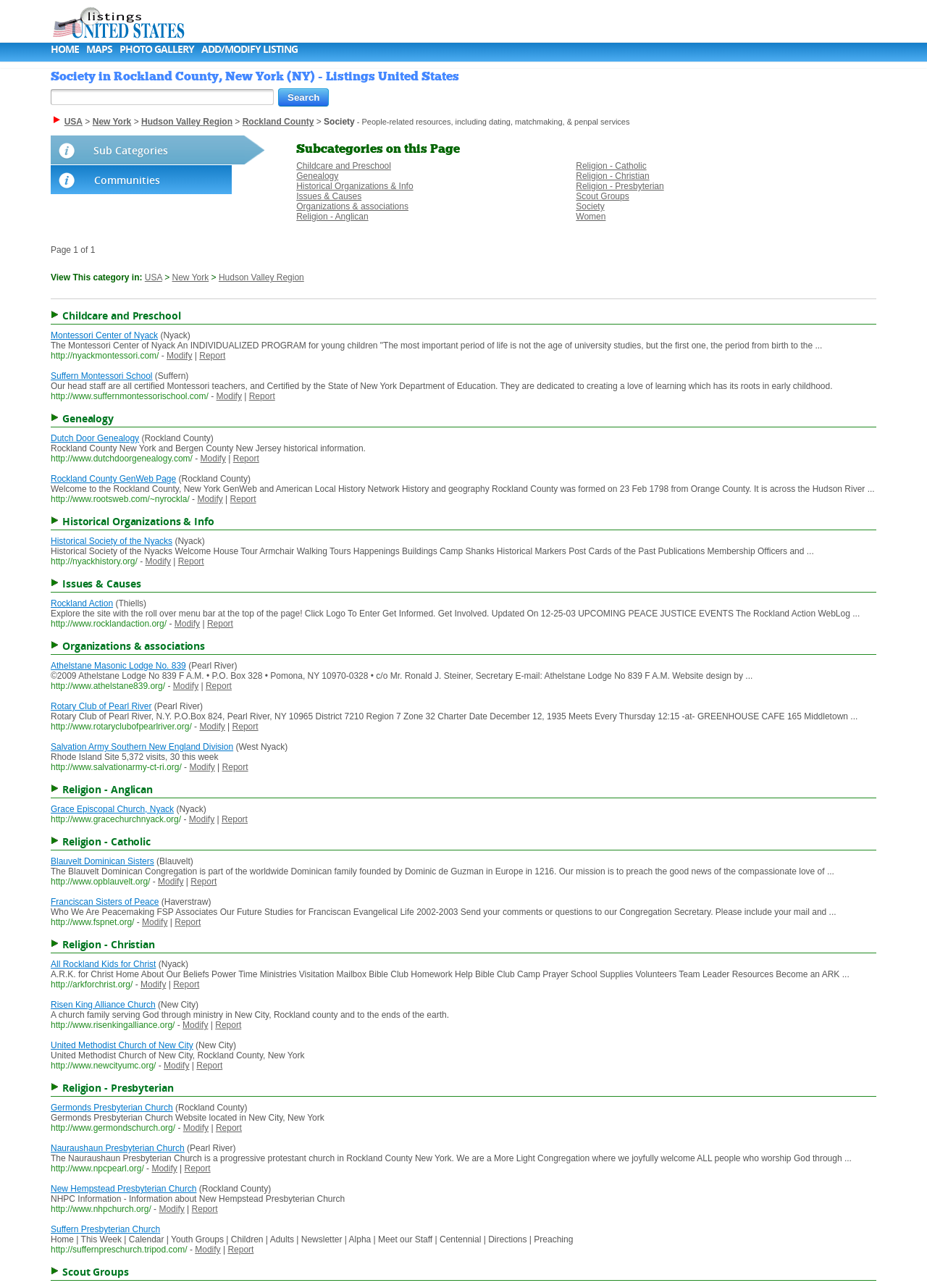Give a comprehensive overview of the webpage, including key elements.

This webpage is about Society in Rockland County, New York, and it provides listings of various resources and organizations related to society, including people-related services, communities, and historical organizations.

At the top of the page, there is a heading with the title "Society in Rockland County, New York (NY) - Listings United States" and a link to "Listings United States" with an accompanying image. Below this, there are several links to different sections of the website, including "HOME", "MAPS", "PHOTO GALLERY", and "ADD/MODIFY LISTING".

On the left side of the page, there is a search box with a "Search" button. Below this, there are links to different geographic locations, including "USA", "New York", "Hudson Valley Region", and "Rockland County".

The main content of the page is divided into several sections, each with a heading and a list of links to specific resources or organizations. The sections include "Subcategories on this Page", "Childcare and Preschool", "Genealogy", "Historical Organizations & Info", and "Issues & Causes". Each section has multiple links to different organizations or resources, along with a brief description of each.

At the bottom of the page, there is a link to "Page 1 of 1" and a section that allows users to view the category in different geographic locations. There is also a horizontal separator line that separates the main content from the bottom section.

Overall, this webpage appears to be a directory or listing of various resources and organizations related to society in Rockland County, New York.